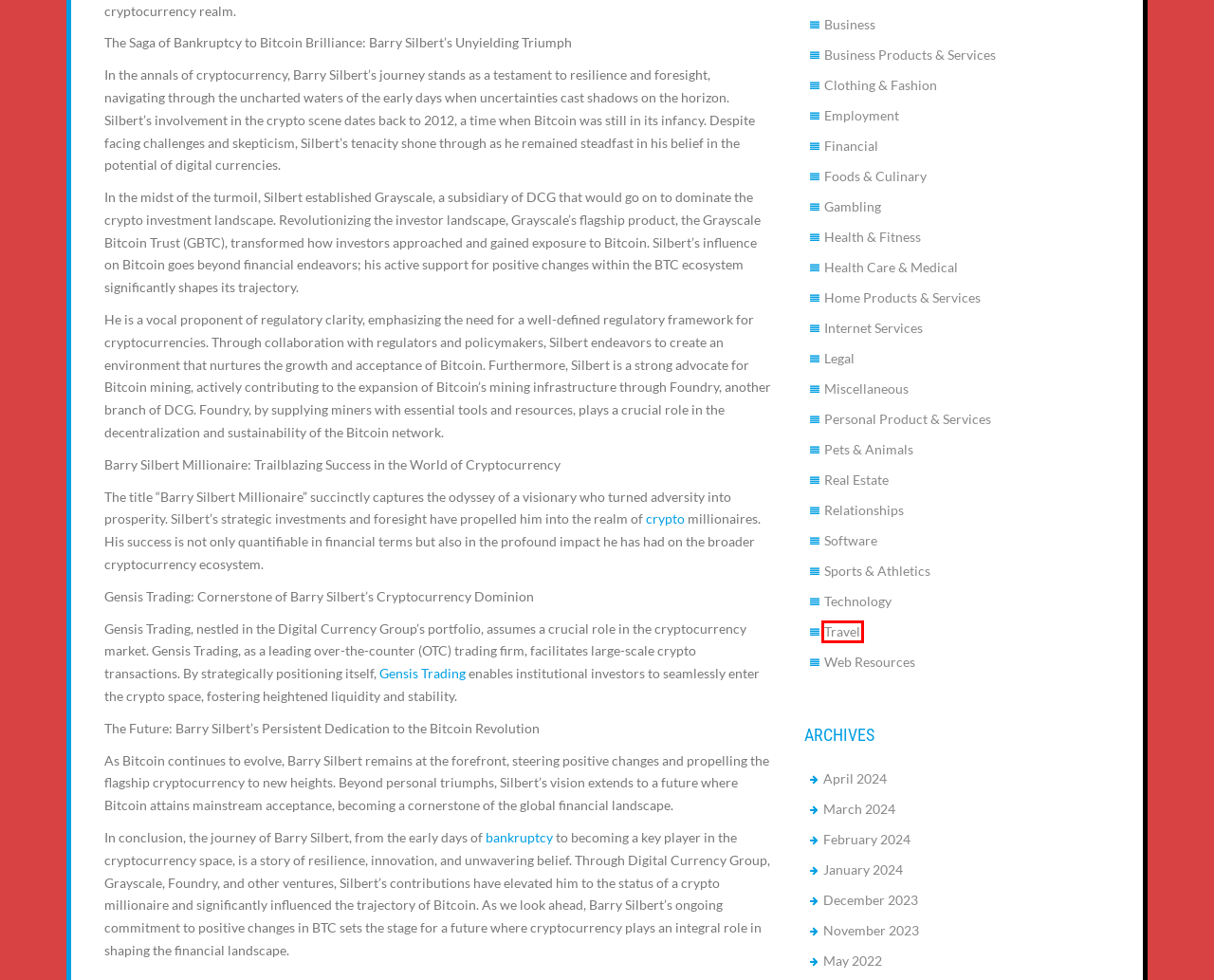Inspect the screenshot of a webpage with a red rectangle bounding box. Identify the webpage description that best corresponds to the new webpage after clicking the element inside the bounding box. Here are the candidates:
A. Web Resources – AVS Zyms
B. Travel – AVS Zyms
C. Miscellaneous – AVS Zyms
D. February 2024 – AVS Zyms
E. April 2024 – AVS Zyms
F. Foods & Culinary – AVS Zyms
G. Pets & Animals – AVS Zyms
H. May 2022 – AVS Zyms

B